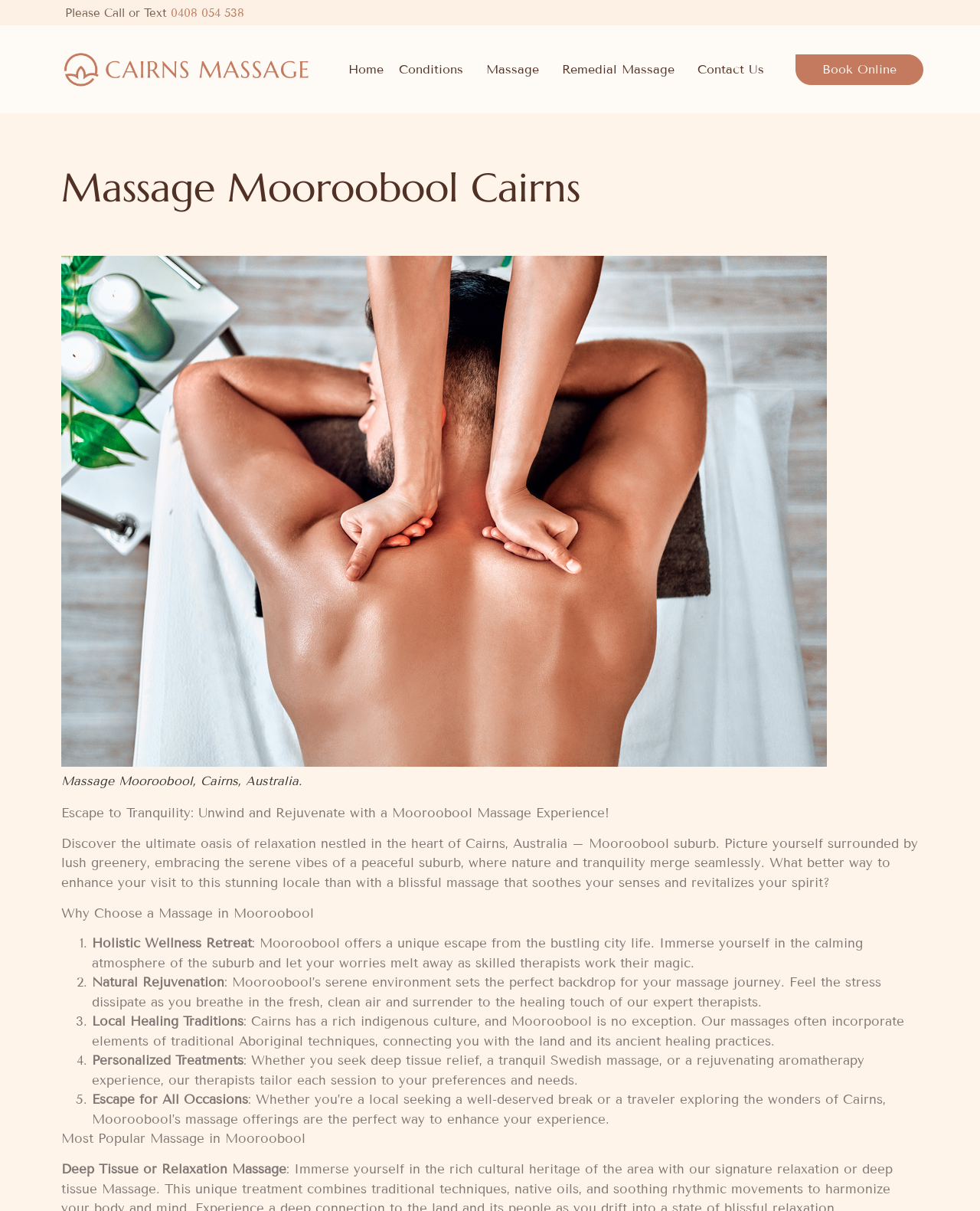Find the bounding box coordinates of the element to click in order to complete this instruction: "Contact us". The bounding box coordinates must be four float numbers between 0 and 1, denoted as [left, top, right, bottom].

[0.712, 0.043, 0.78, 0.072]